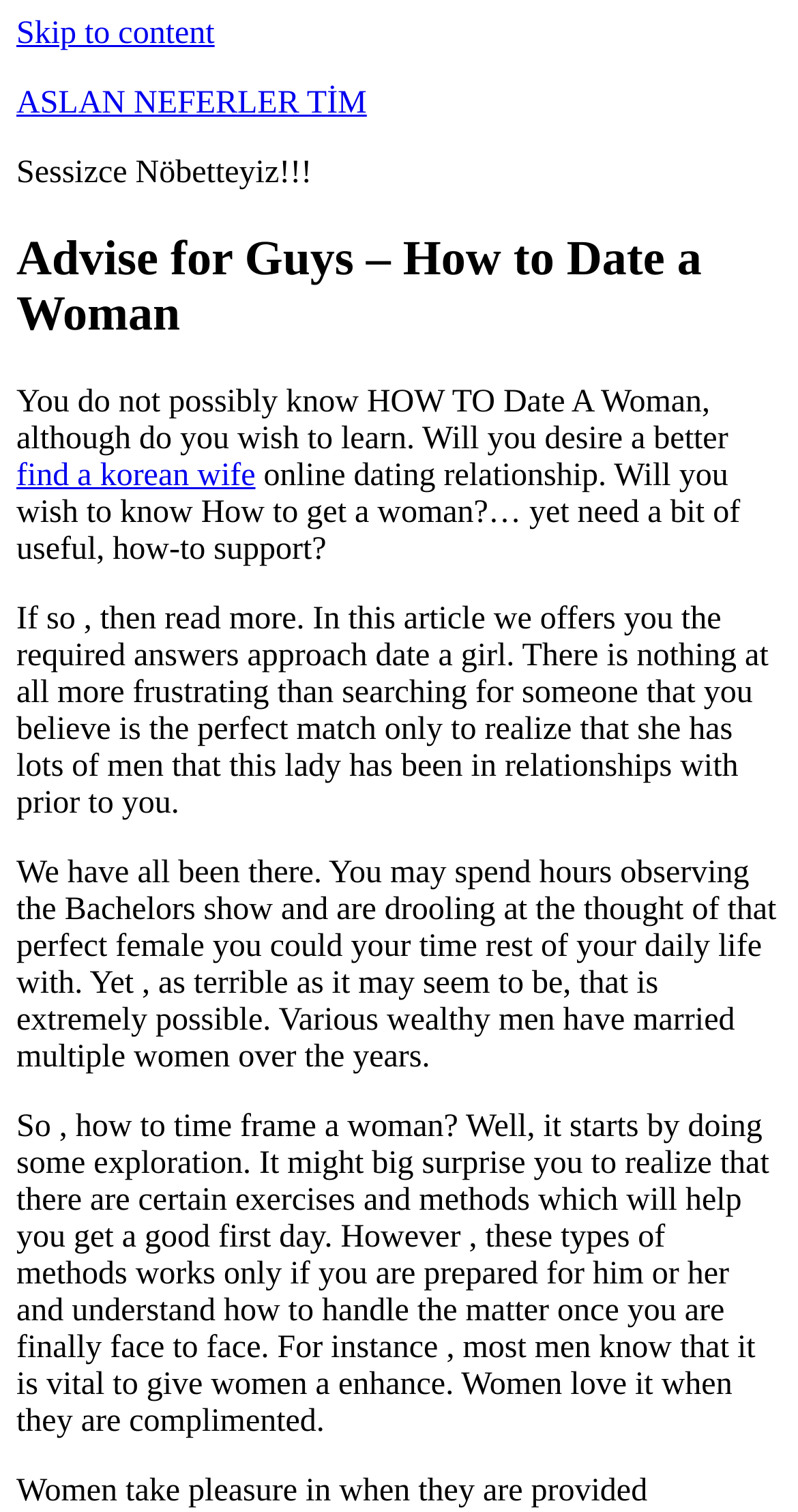Locate the bounding box of the UI element described in the following text: "ASLAN NEFERLER TİM".

[0.021, 0.057, 0.46, 0.08]